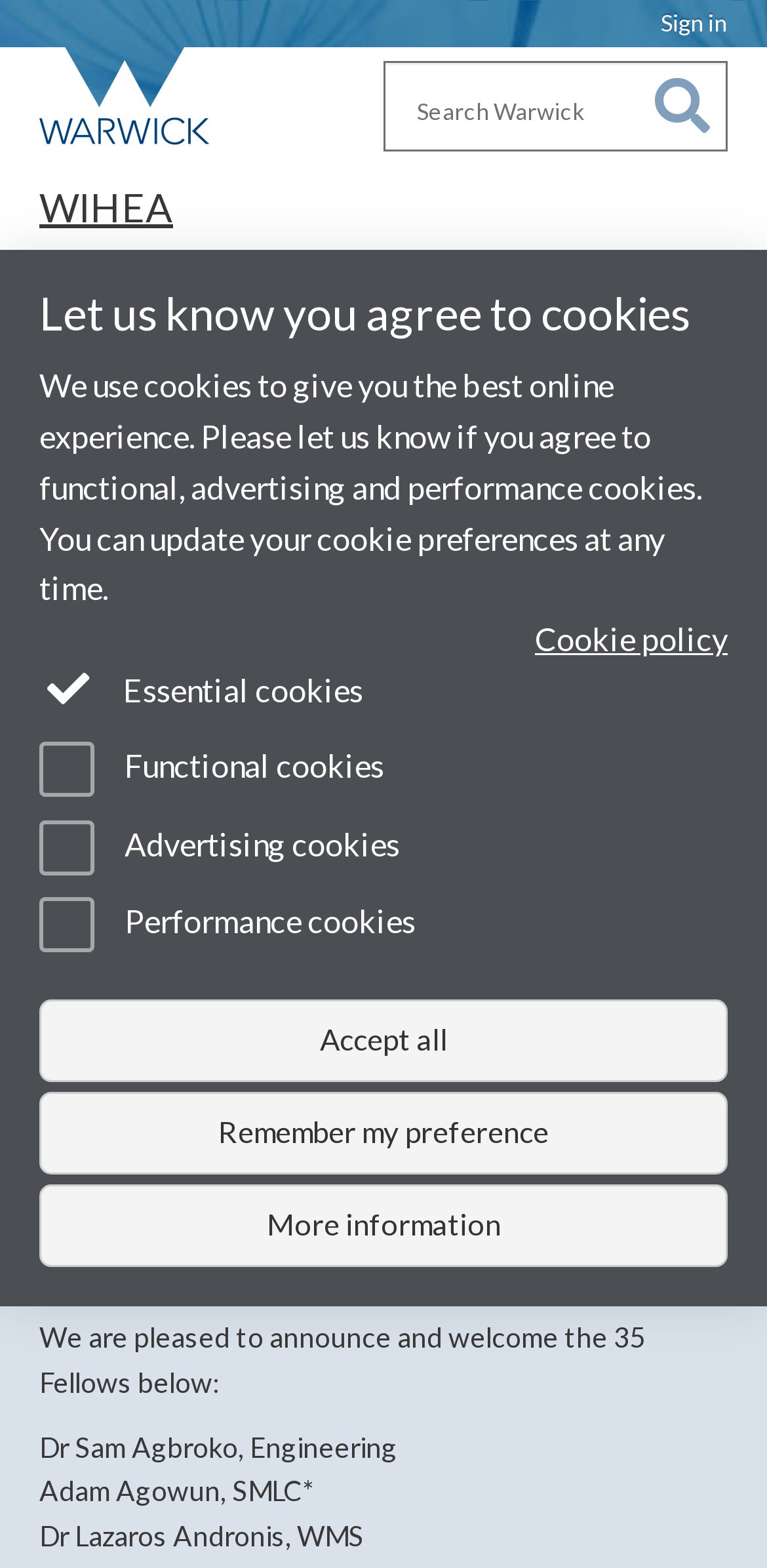What is the title of the first heading?
Please use the image to deliver a detailed and complete answer.

I found the answer by looking at the heading element which has the text 'WIHEA' and is located at the top of the page, indicating that it is the first heading.